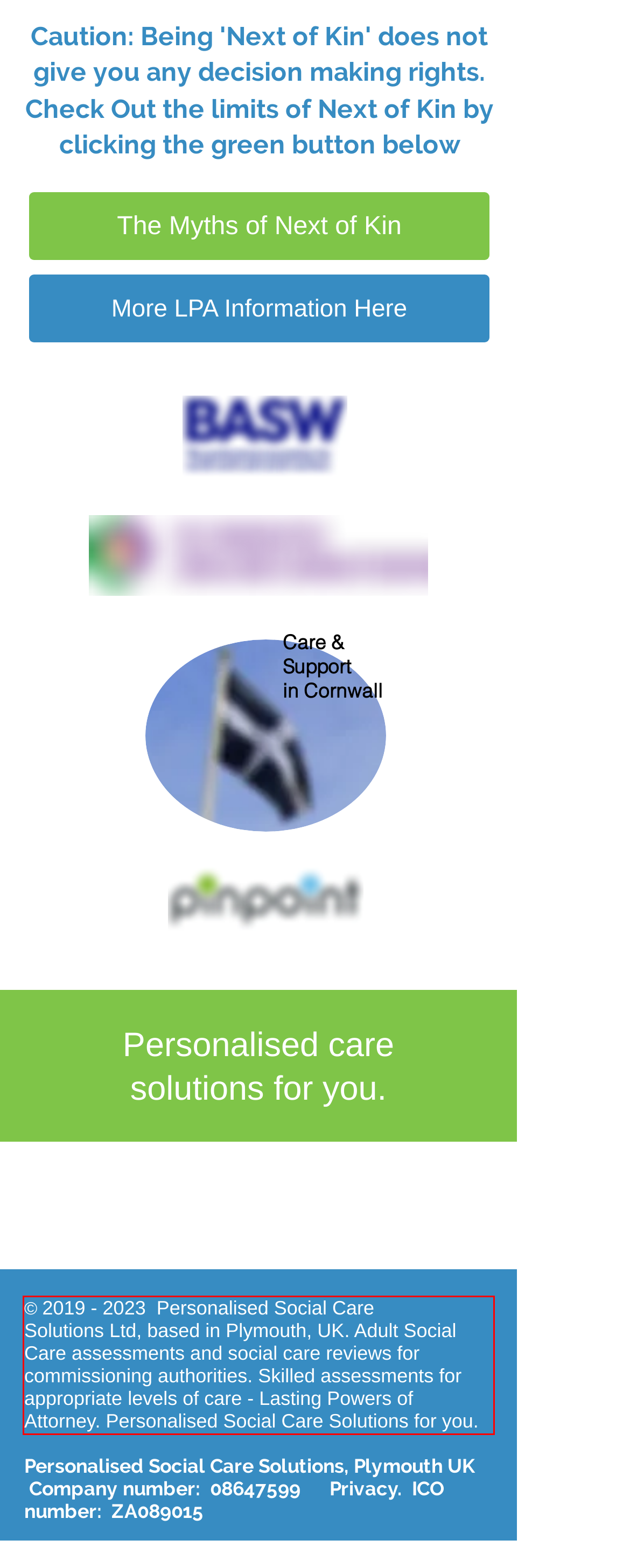You are provided with a screenshot of a webpage that includes a UI element enclosed in a red rectangle. Extract the text content inside this red rectangle.

© 2019 - 2023 Personalised Social Care Solutions Ltd, based in Plymouth, UK. Adult Social Care assessments and social care reviews for commissioning authorities. Skilled assessments for appropriate levels of care - Lasting Powers of Attorney. Personalised Social Care Solutions for you.